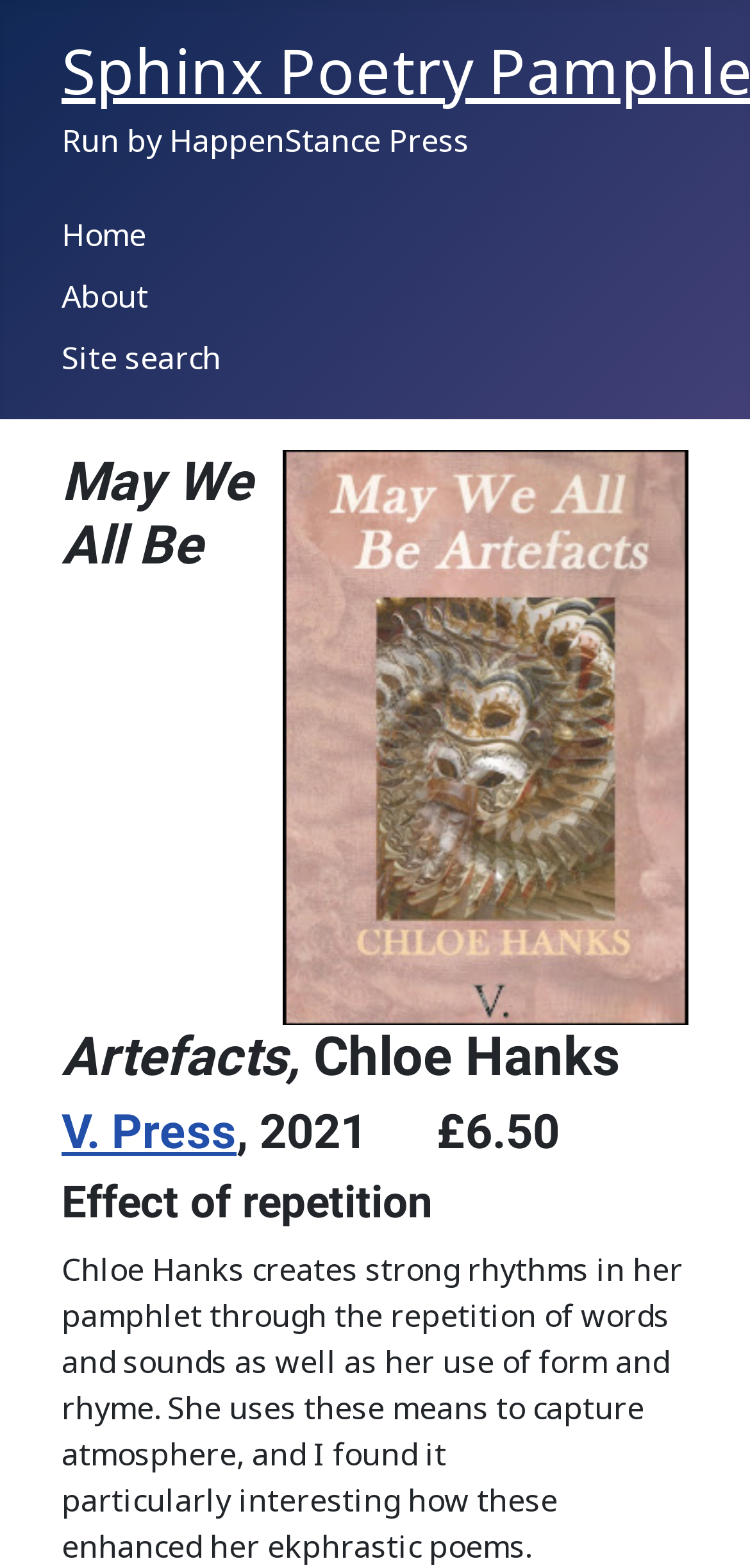Answer the following in one word or a short phrase: 
What is the price of the pamphlet?

£6.50